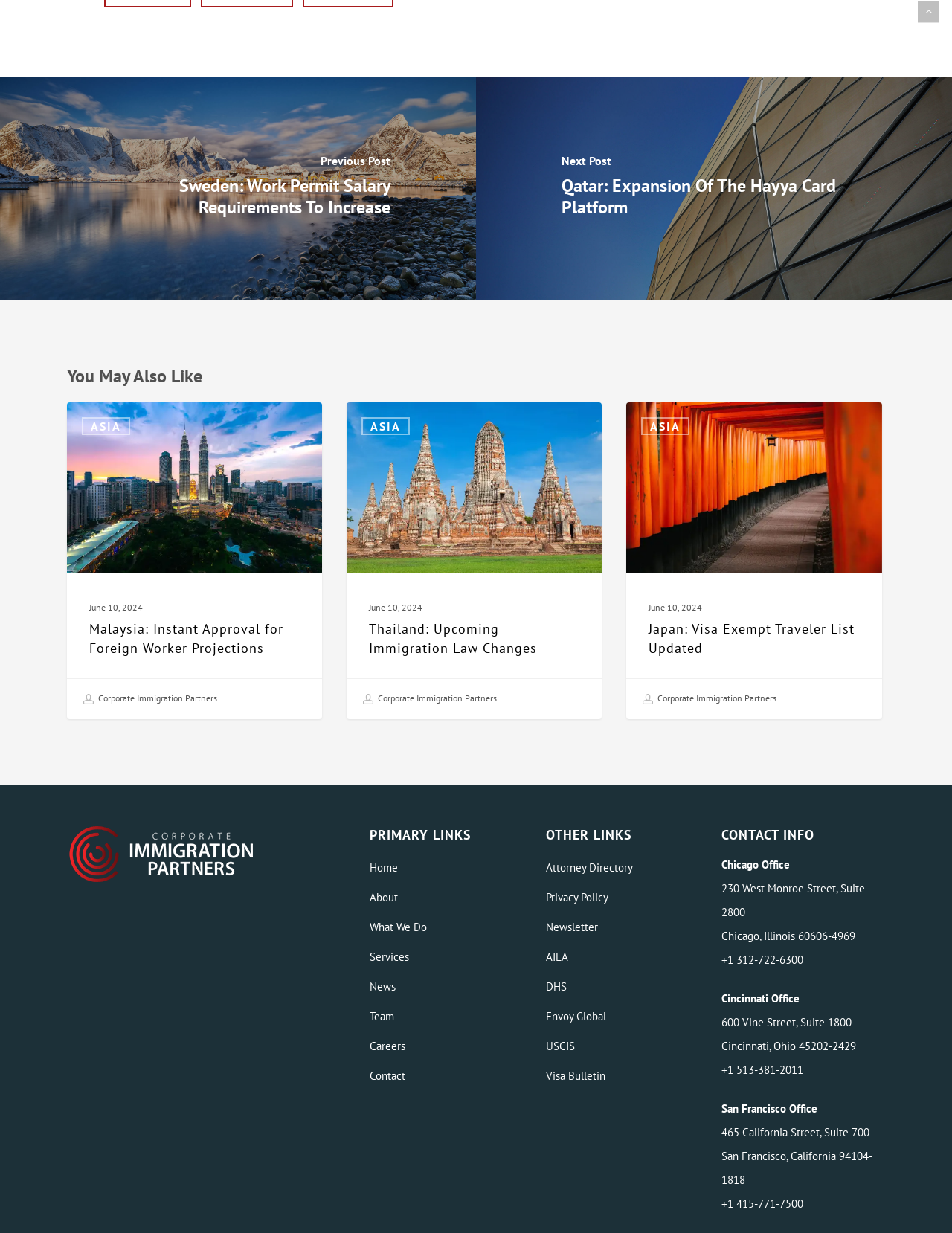Please provide the bounding box coordinates for the element that needs to be clicked to perform the instruction: "View news about Malaysia's instant approval for foreign worker projections". The coordinates must consist of four float numbers between 0 and 1, formatted as [left, top, right, bottom].

[0.07, 0.326, 0.338, 0.465]